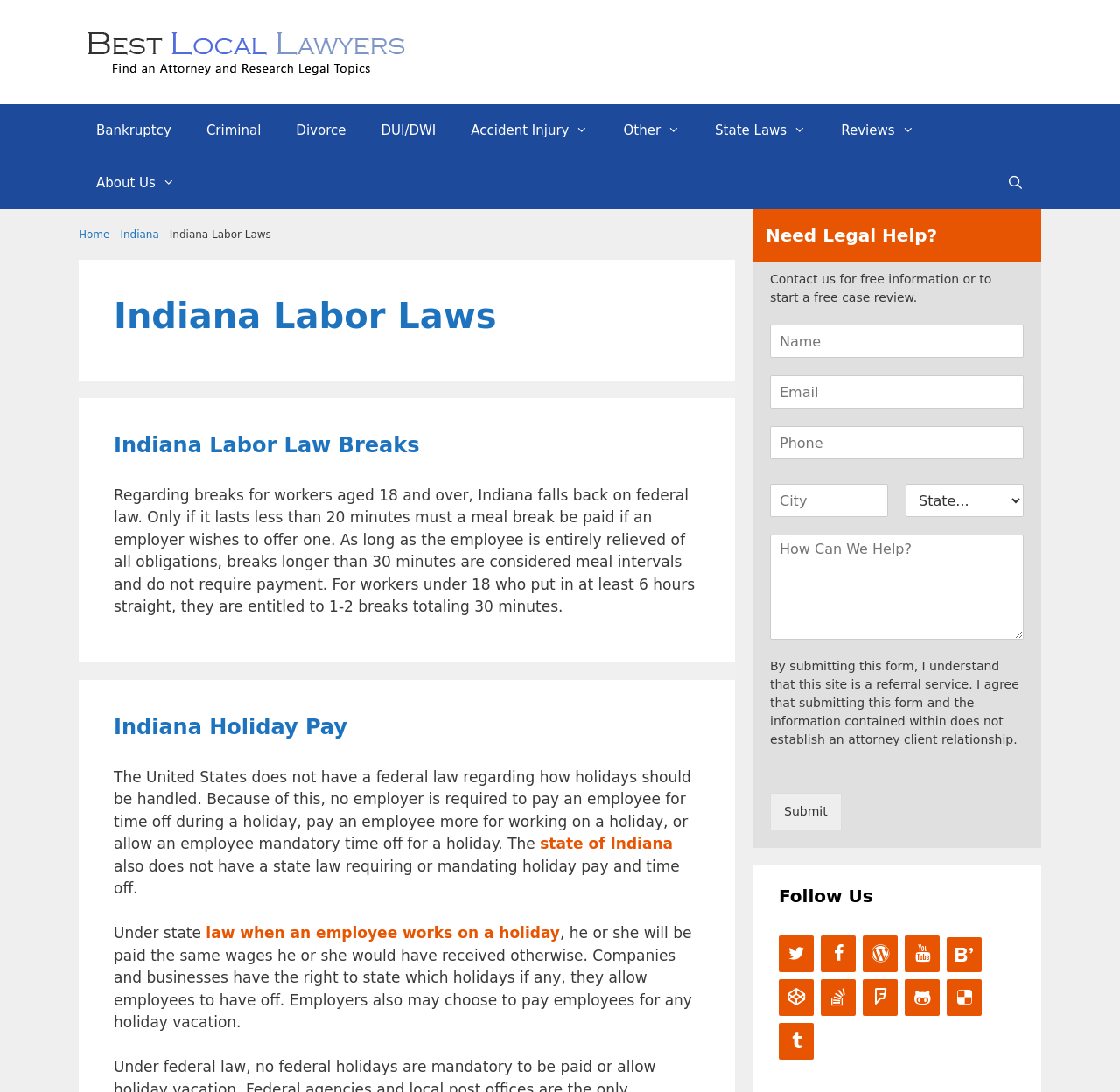Using the image as a reference, answer the following question in as much detail as possible:
What is the policy for holiday pay in Indiana?

According to the webpage, there is no state law in Indiana that requires or mandates holiday pay and time off. Employers have the right to choose which holidays to allow employees to have off and may choose to pay employees for holiday vacation.